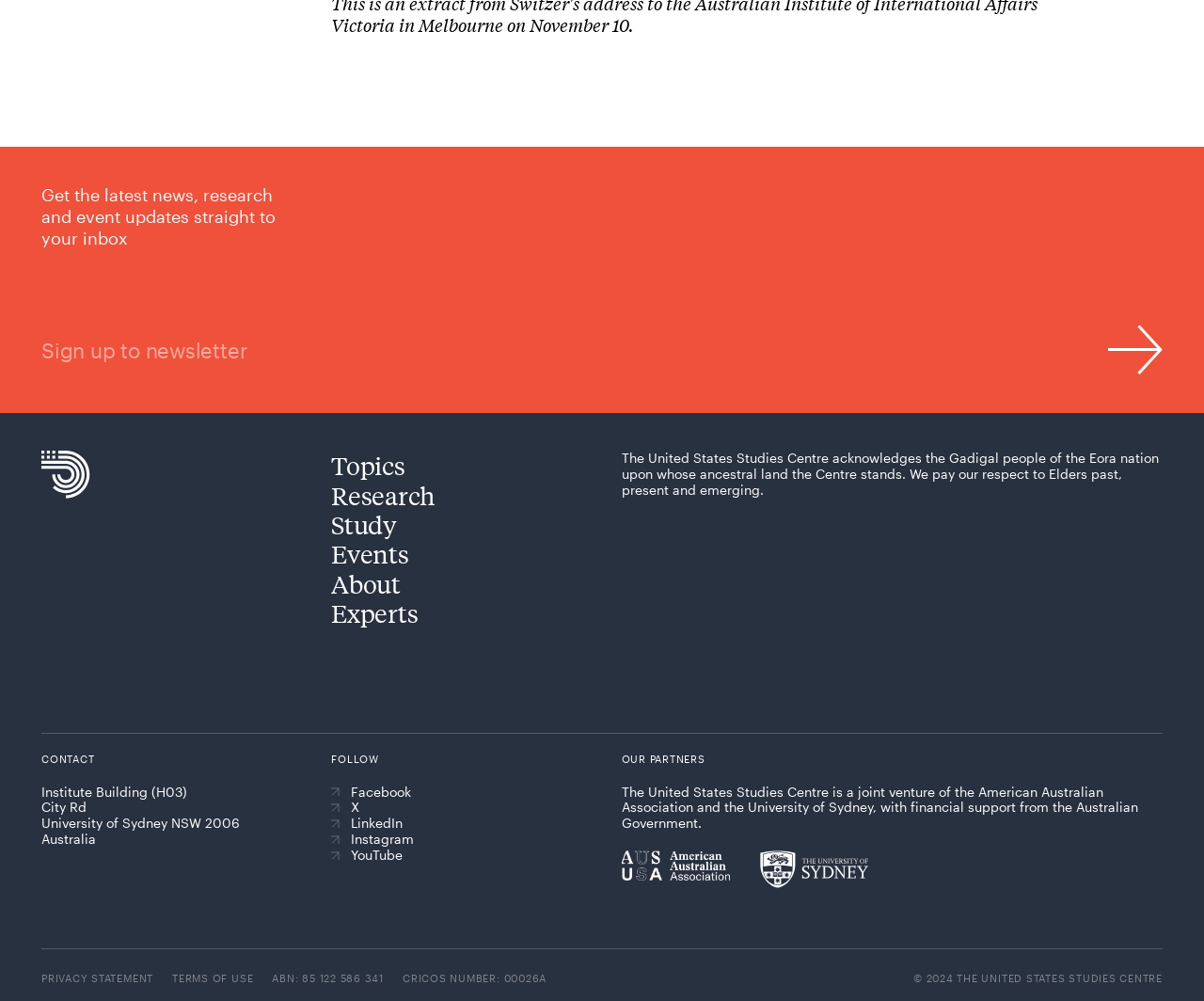Please answer the following question using a single word or phrase: 
What is the text above the 'CONTACT' section?

The United States Studies Centre acknowledges the Gadigal people of the Eora nation upon whose ancestral land the Centre stands.